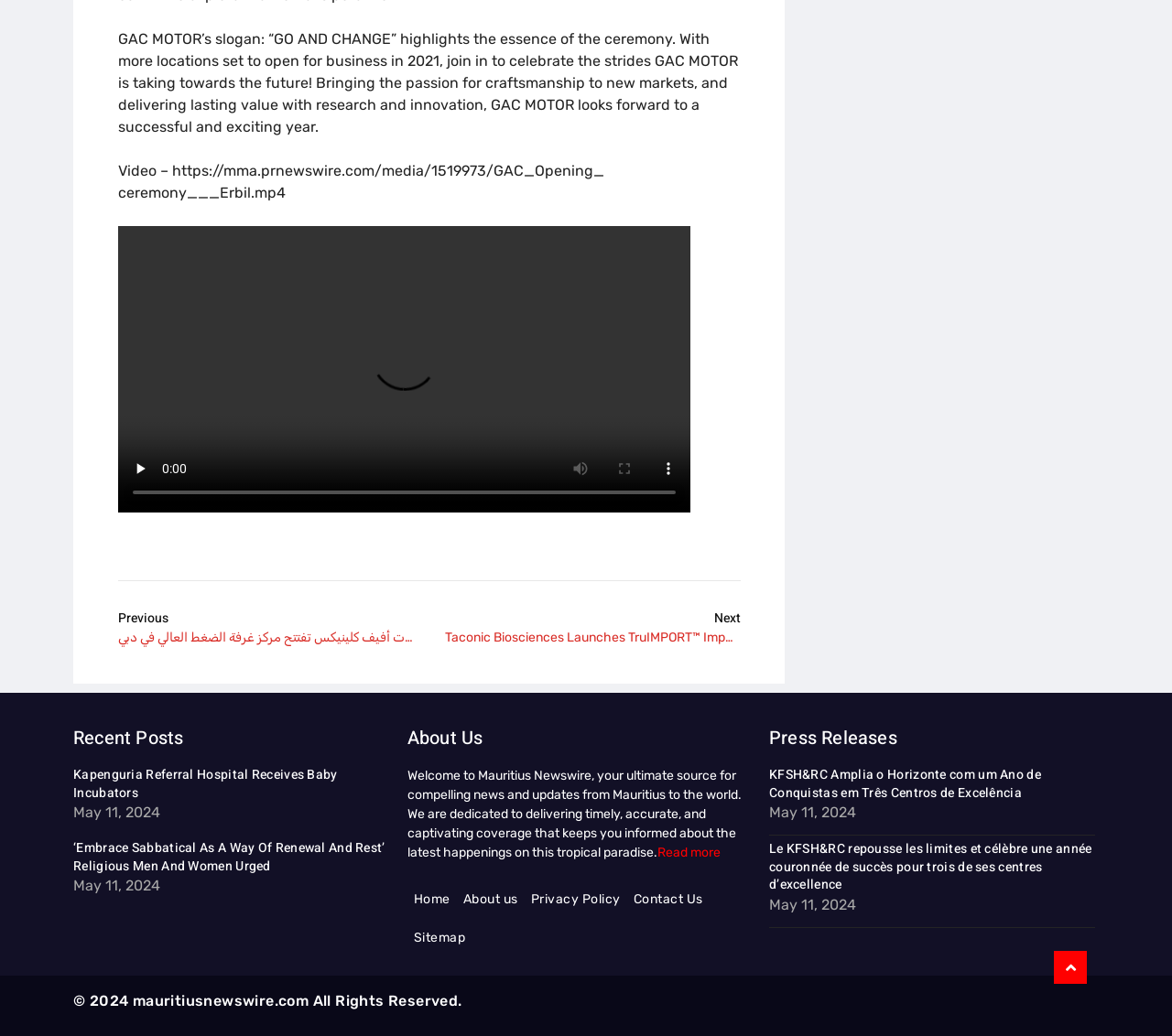What is the copyright information?
Please answer the question as detailed as possible based on the image.

The copyright information is mentioned in the last StaticText element, which says '© 2024 mauritiusnewswire.com All Rights Reserved.'